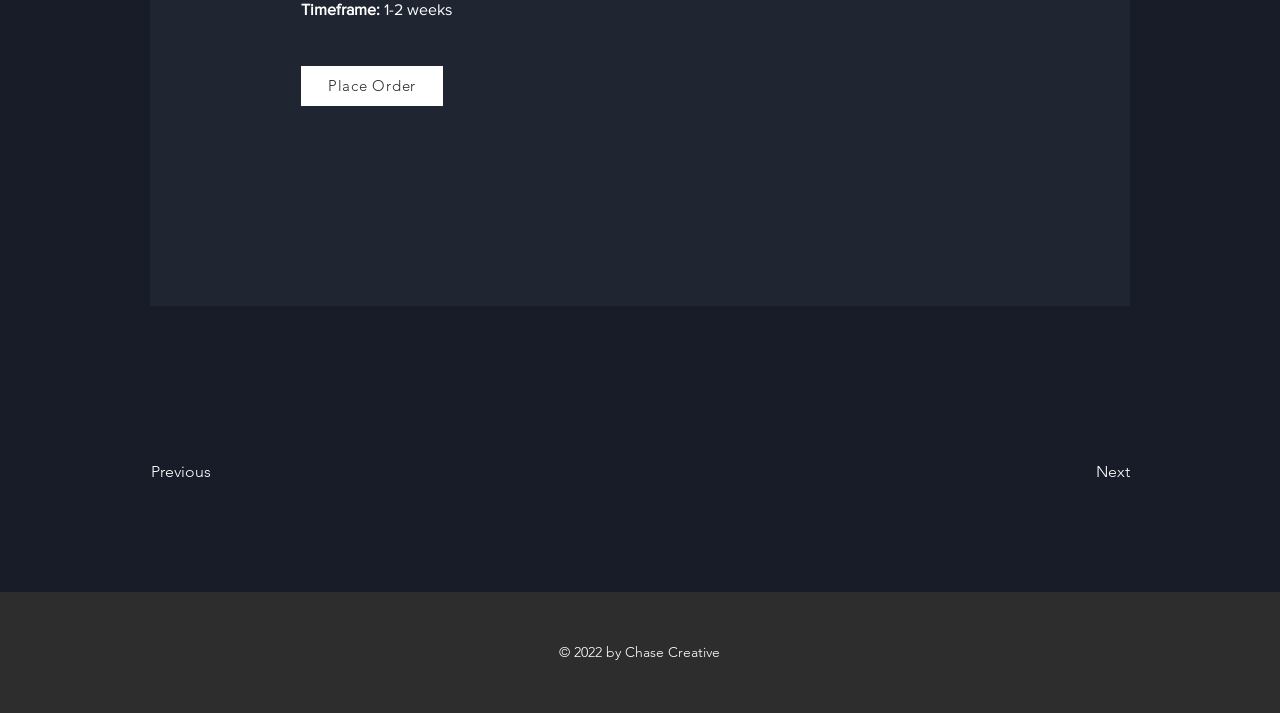Can you find the bounding box coordinates for the UI element given this description: "Place Order"? Provide the coordinates as four float numbers between 0 and 1: [left, top, right, bottom].

[0.235, 0.092, 0.346, 0.148]